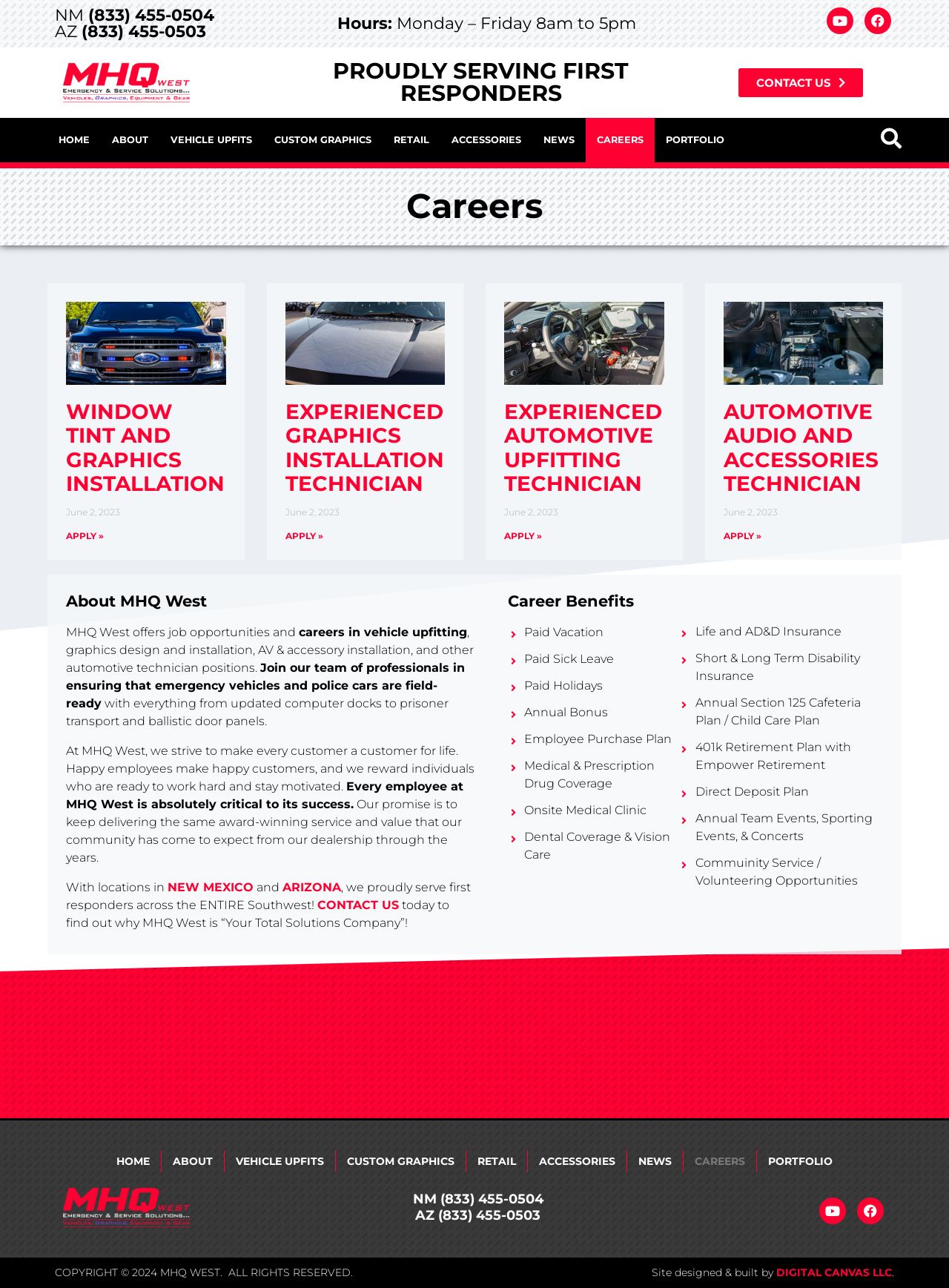Provide the bounding box coordinates, formatted as (top-left x, top-left y, bottom-right x, bottom-right y), with all values being floating point numbers between 0 and 1. Identify the bounding box of the UI element that matches the description: Digital Canvas LLC

[0.818, 0.983, 0.94, 0.993]